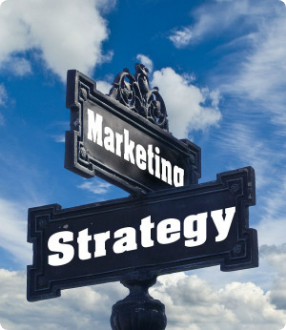Create a detailed narrative of what is happening in the image.

The image features a visually striking street sign that prominently displays two key terms: "Marketing" on the upper panel and "Strategy" on the lower panel. The sign stands against a backdrop of a blue sky sprinkled with soft white clouds, creating a sense of openness and possibility. This imagery aligns with the theme of enhancing online business presence through innovative tools like virtual tours, as emphasized in the surrounding text. Virtual tours are highlighted as a must-have marketing tool that can effectively showcase properties and attract potential clients by offering an immersive experience. The combination of the sign's message and the context conveys the importance of adapting marketing strategies to leverage modern technologies for business growth.